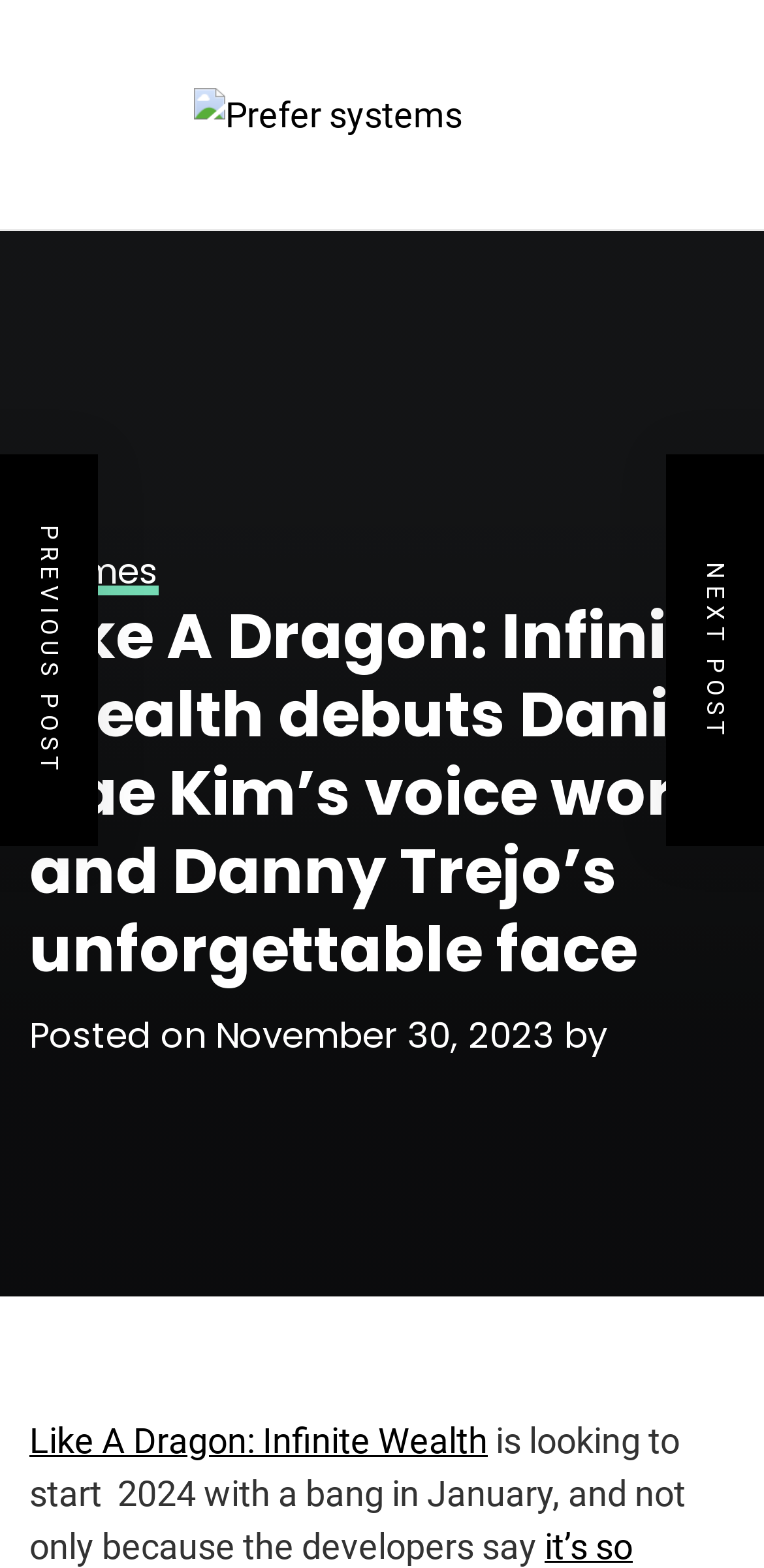Calculate the bounding box coordinates for the UI element based on the following description: "alt="Home"". Ensure the coordinates are four float numbers between 0 and 1, i.e., [left, top, right, bottom].

None